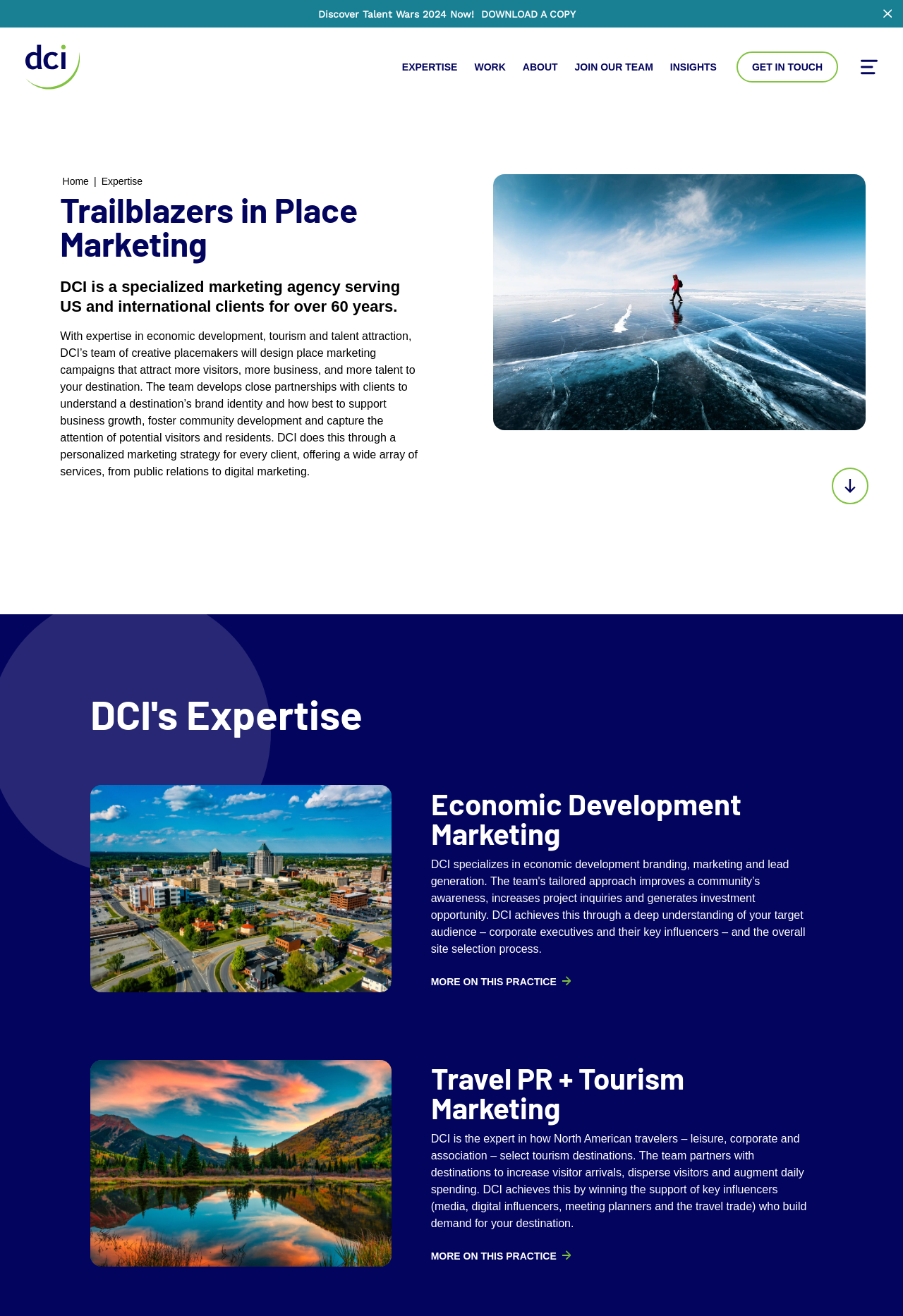Find the bounding box coordinates of the element to click in order to complete the given instruction: "Explore expertise."

[0.445, 0.047, 0.507, 0.055]